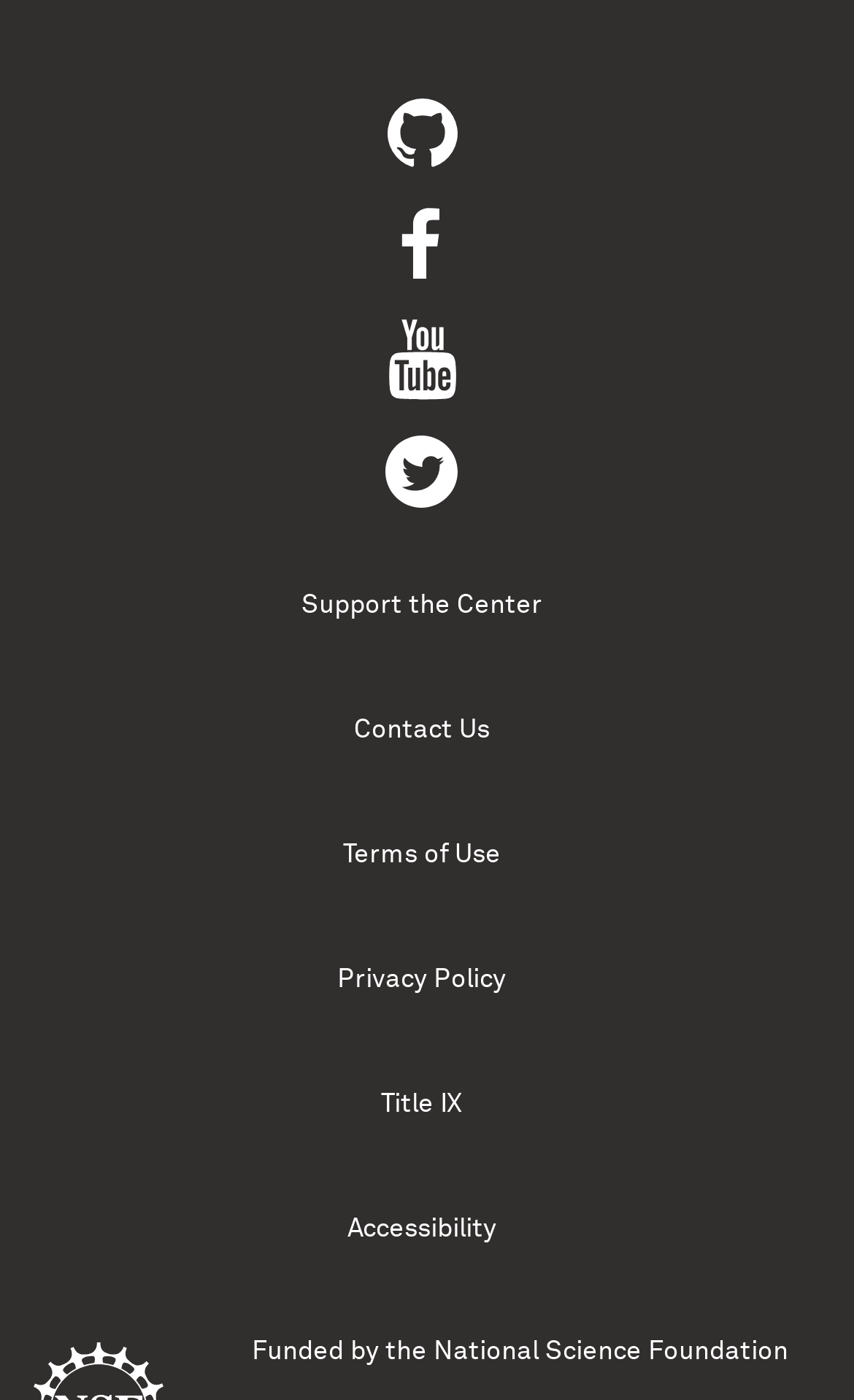What is the first link in the bottom section?
Please answer the question as detailed as possible.

I looked at the bottom section of the webpage and found the first link, which is 'Support the Center'.